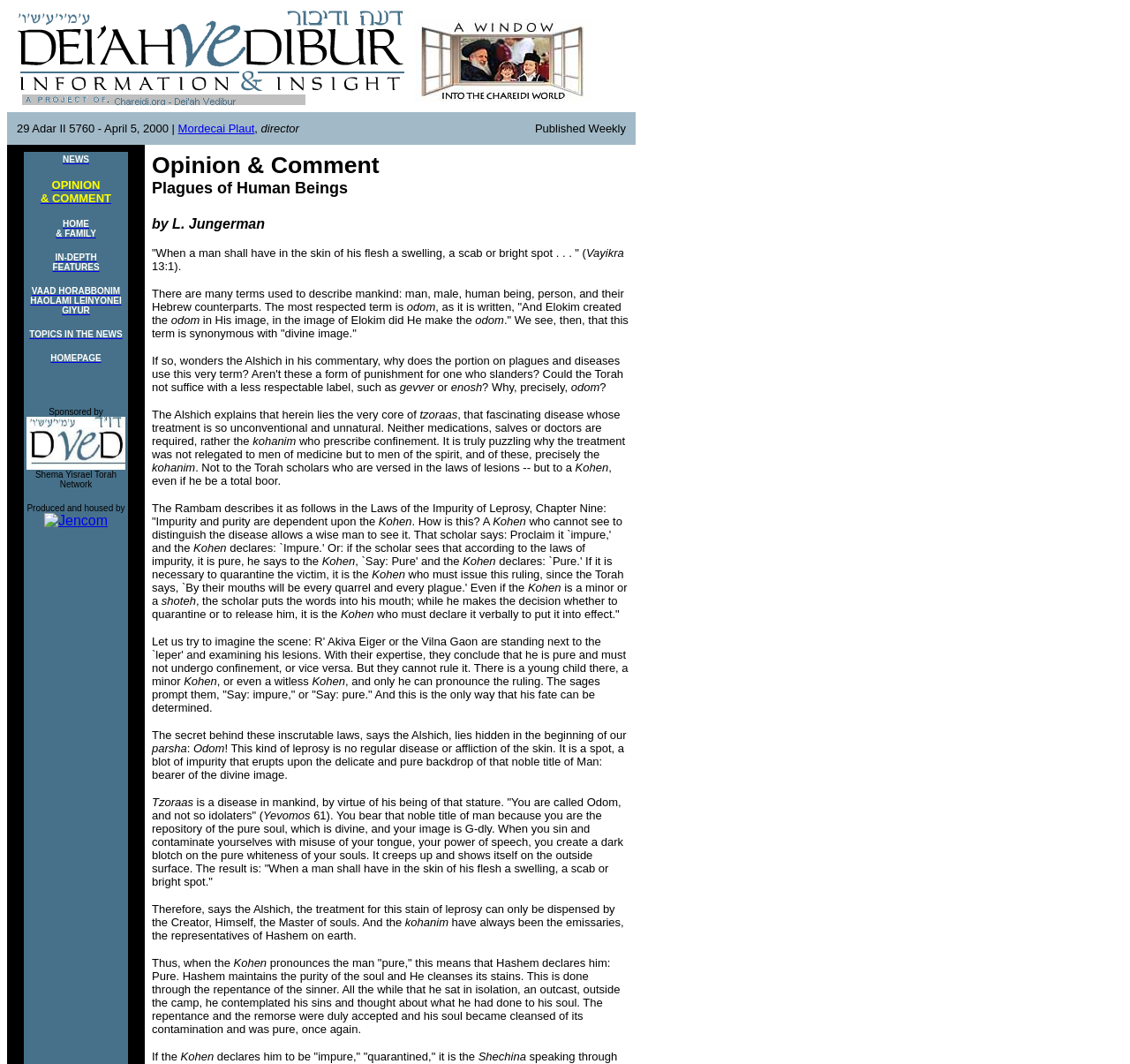Predict the bounding box coordinates of the area that should be clicked to accomplish the following instruction: "Learn more about Mordecai Plaut". The bounding box coordinates should consist of four float numbers between 0 and 1, i.e., [left, top, right, bottom].

[0.158, 0.115, 0.225, 0.127]